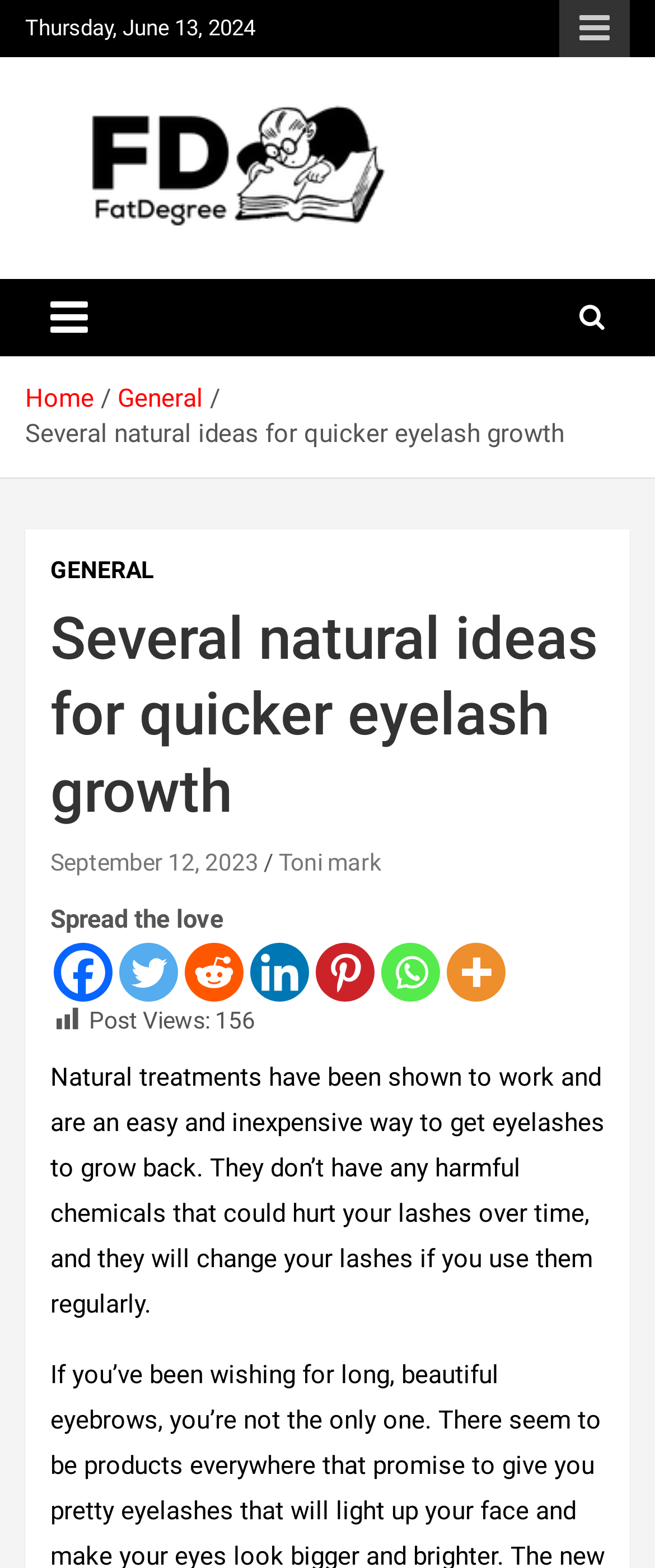Highlight the bounding box coordinates of the element that should be clicked to carry out the following instruction: "schedule an appointment". The coordinates must be given as four float numbers ranging from 0 to 1, i.e., [left, top, right, bottom].

None